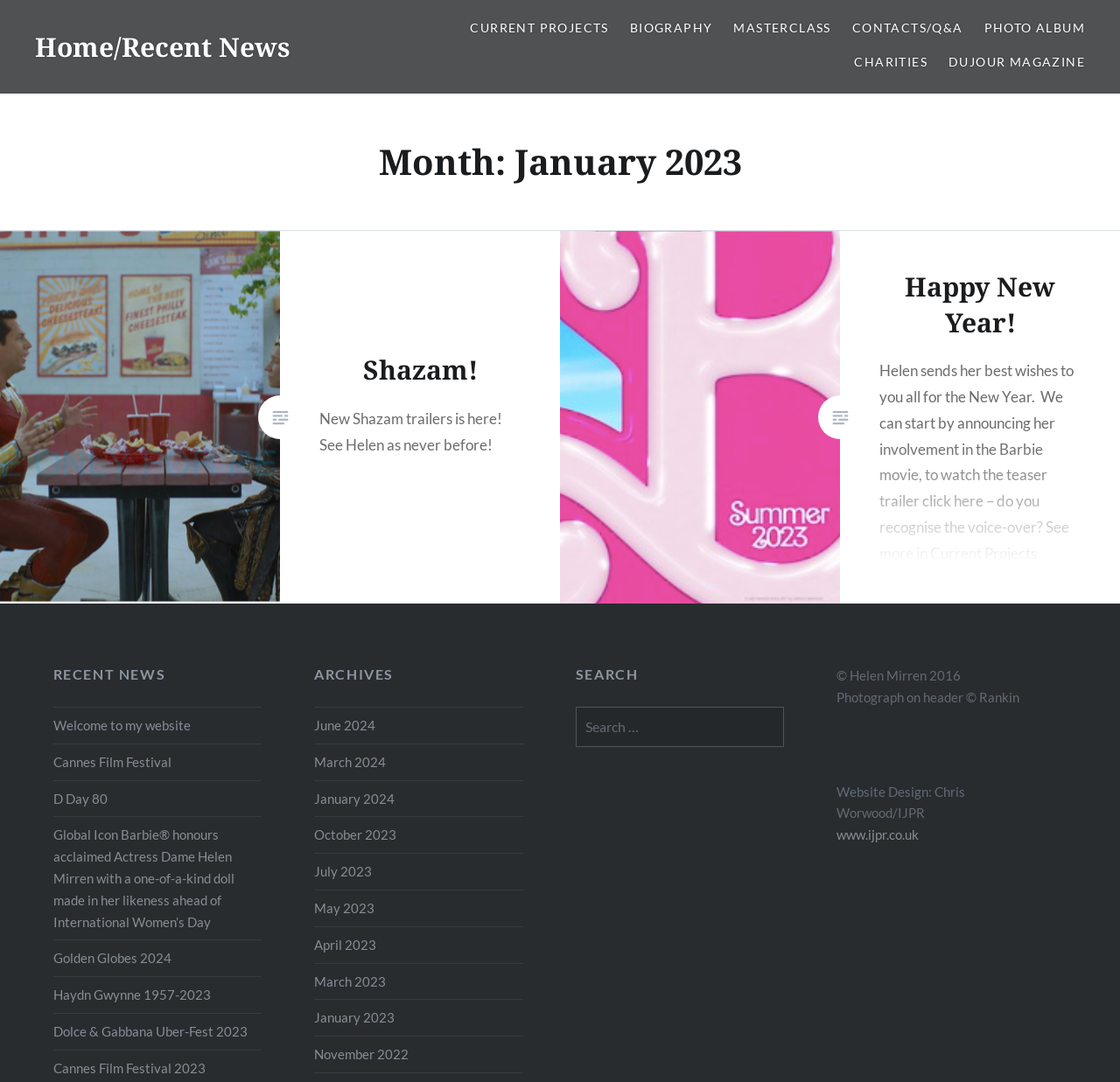What is the title of the movie mentioned in the 'New Shazam trailers is here!' article?
Offer a detailed and exhaustive answer to the question.

The article with the heading 'Shazam!' mentions a new trailer, indicating that 'Shazam!' is the title of the movie.